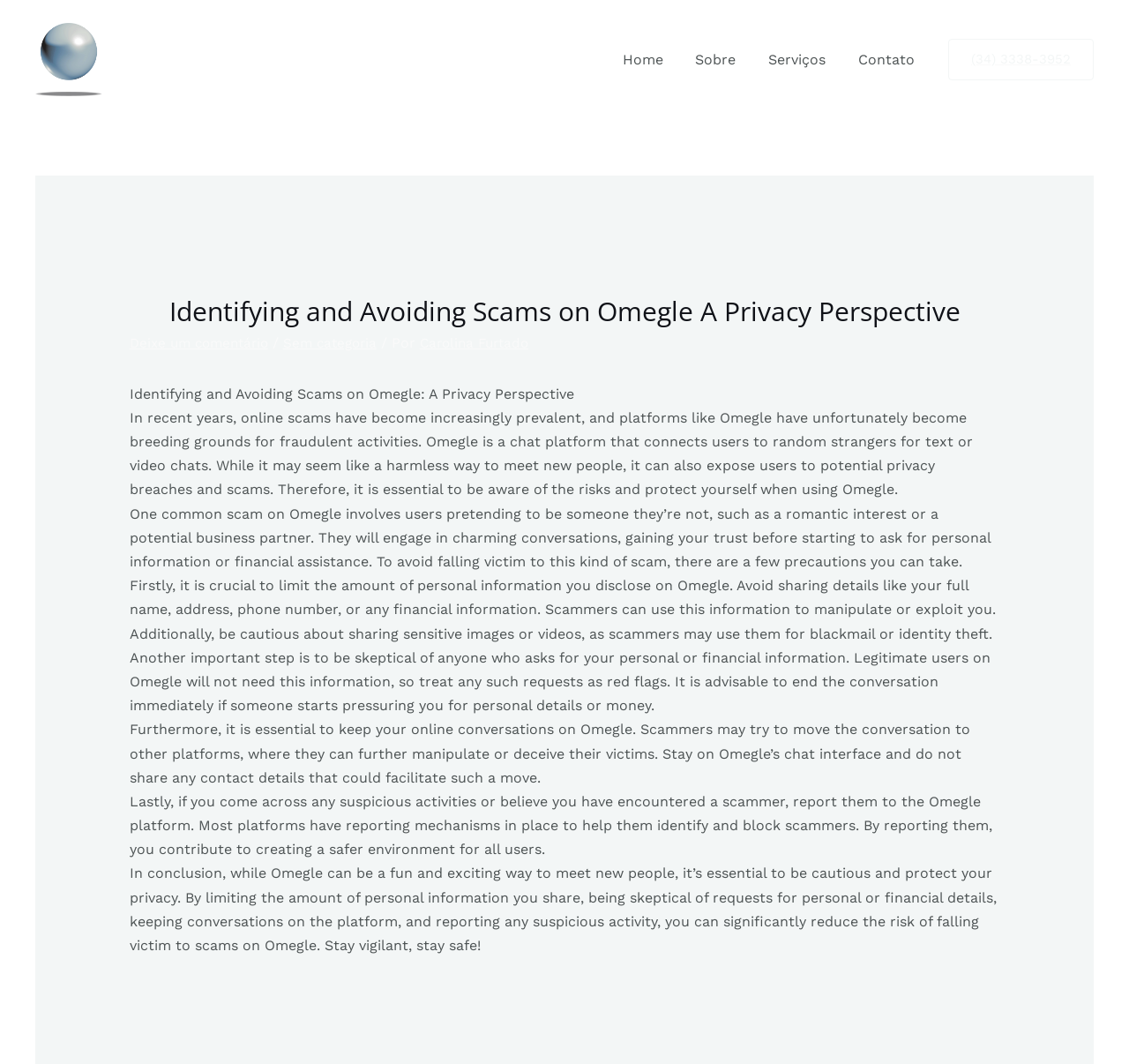Respond with a single word or short phrase to the following question: 
What is the name of the company?

Esfera Arquitetura e Engenharia Ltda.